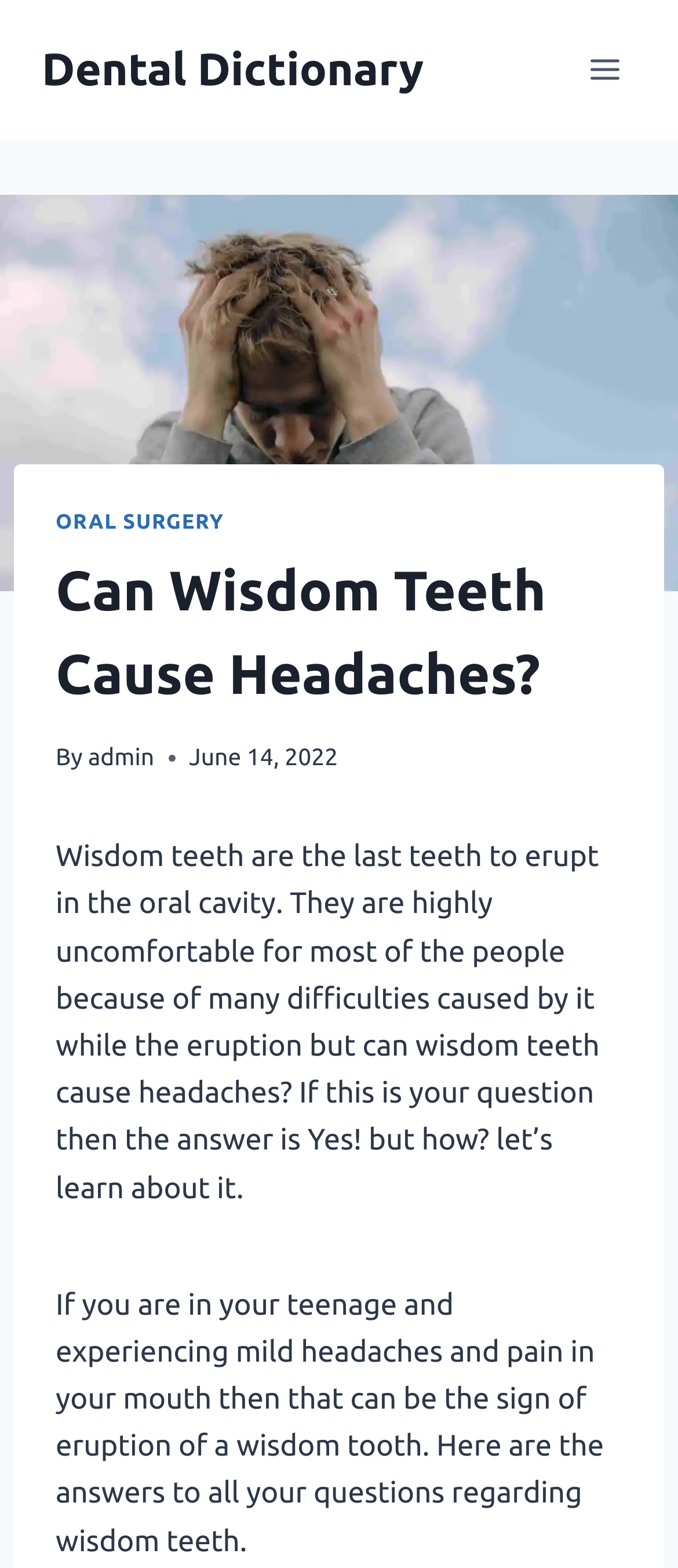For the following element description, predict the bounding box coordinates in the format (top-left x, top-left y, bottom-right x, bottom-right y). All values should be floating point numbers between 0 and 1. Description: aria-label="Next page"

None